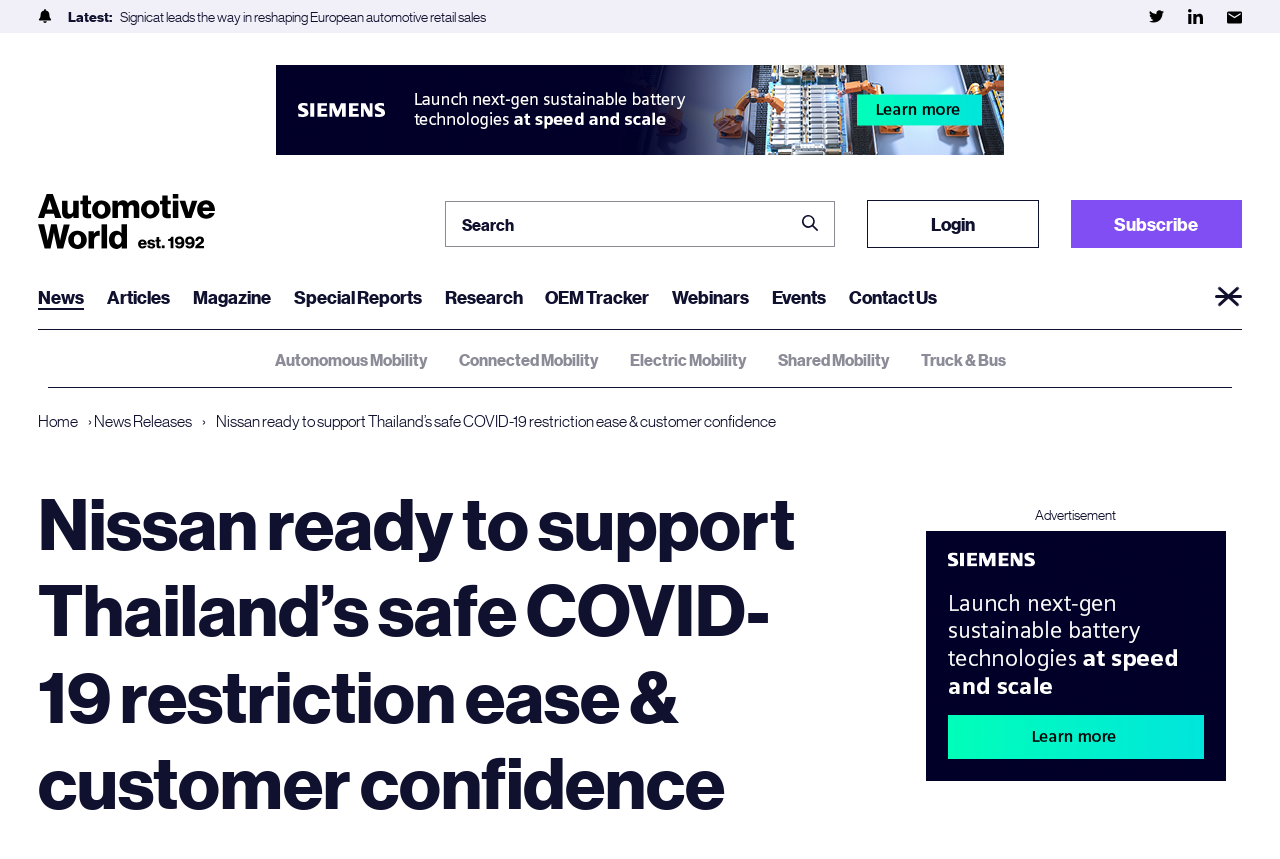Determine the coordinates of the bounding box for the clickable area needed to execute this instruction: "Read the latest news".

[0.053, 0.008, 0.088, 0.029]